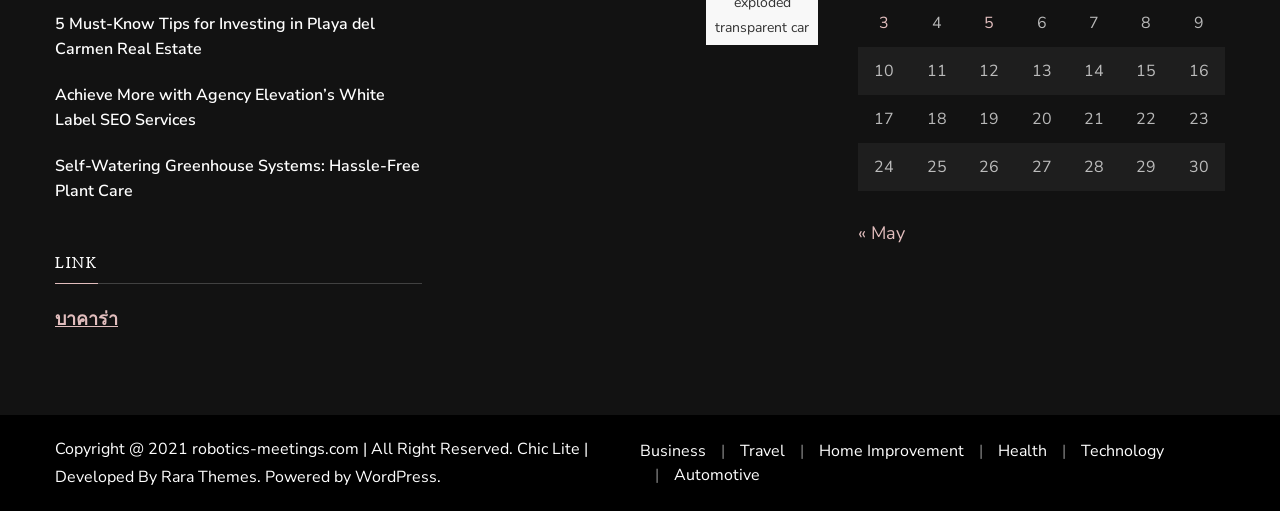What is the topic of the first link on the webpage?
Please interpret the details in the image and answer the question thoroughly.

The first link on the webpage is '5 Must-Know Tips for Investing in Playa del Carmen Real Estate', which suggests that the topic of this link is Real Estate.